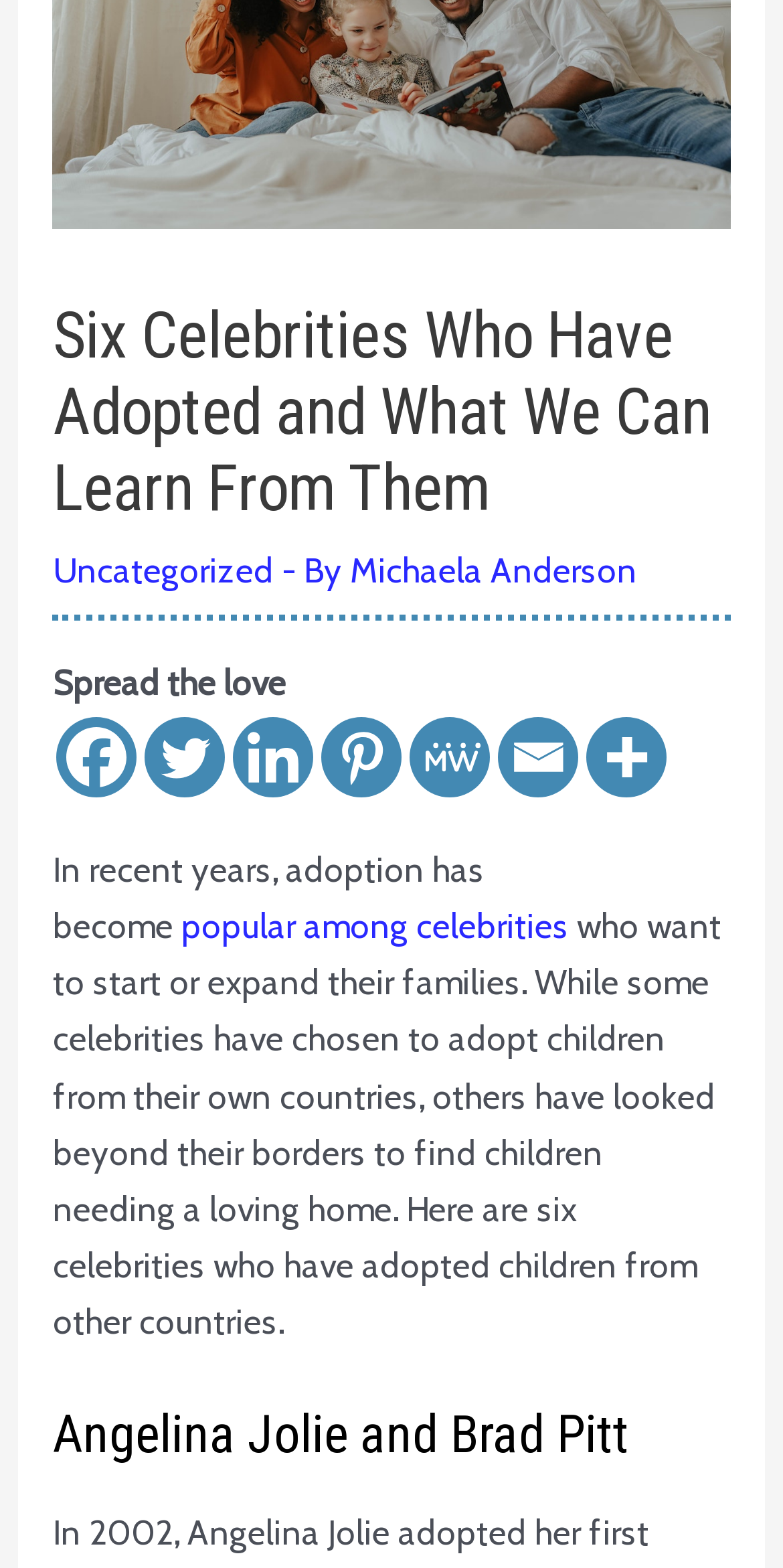Predict the bounding box of the UI element based on the description: "popular among celebrities". The coordinates should be four float numbers between 0 and 1, formatted as [left, top, right, bottom].

[0.231, 0.578, 0.726, 0.604]